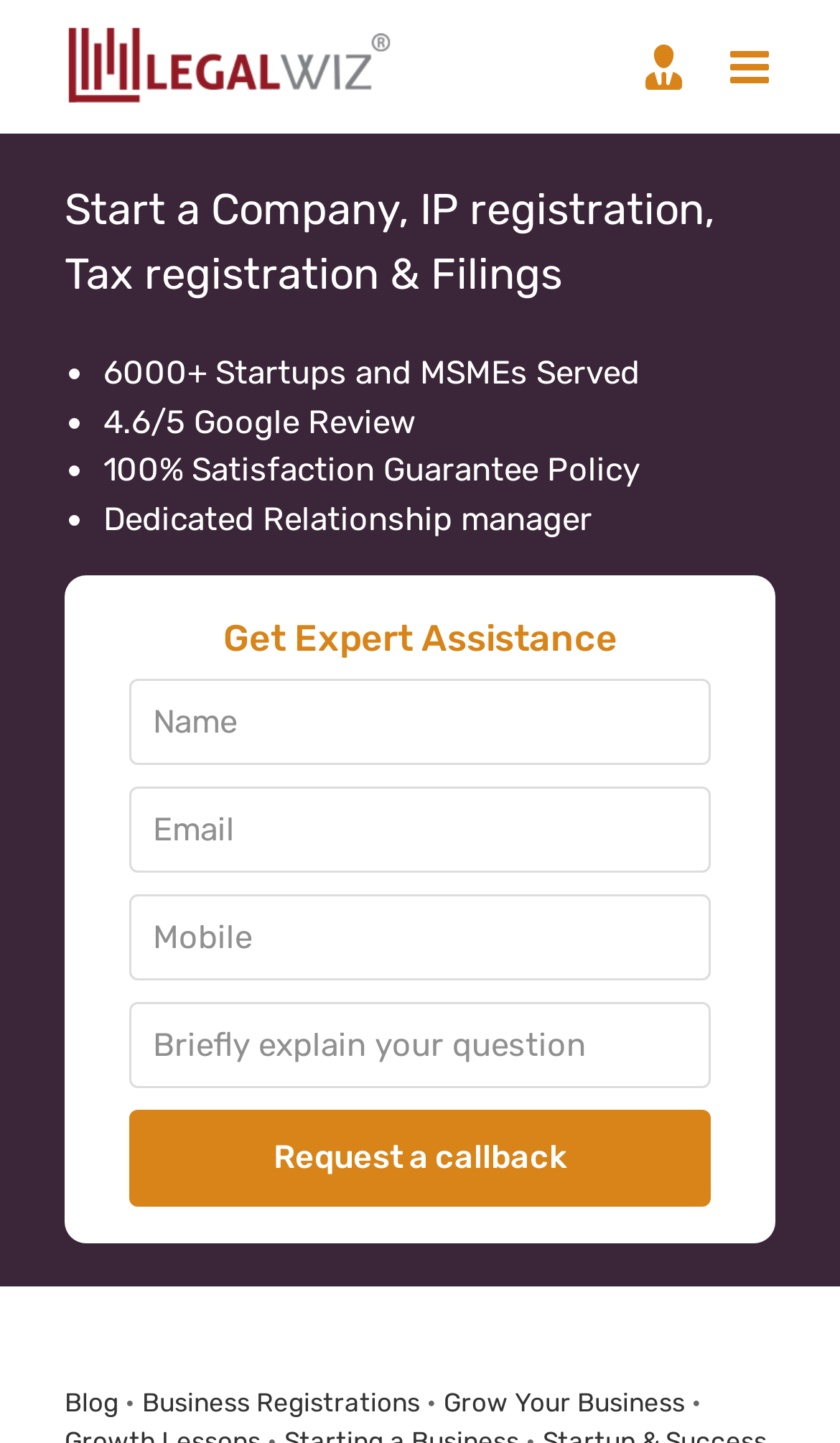Show the bounding box coordinates of the element that should be clicked to complete the task: "Click the LegalWiz.in Logo".

[0.077, 0.015, 0.712, 0.076]